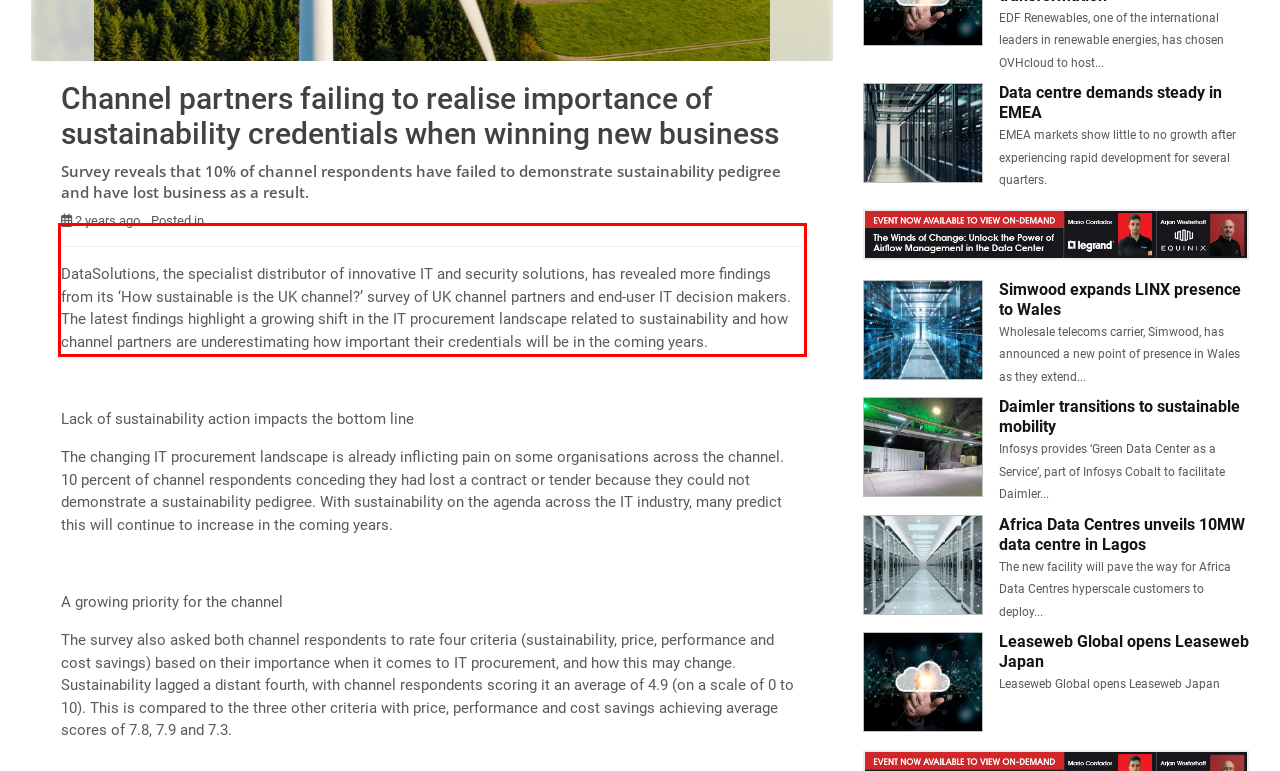Examine the webpage screenshot and use OCR to obtain the text inside the red bounding box.

DataSolutions, the specialist distributor of innovative IT and security solutions, has revealed more findings from its ‘How sustainable is the UK channel?’ survey of UK channel partners and end-user IT decision makers. The latest findings highlight a growing shift in the IT procurement landscape related to sustainability and how channel partners are underestimating how important their credentials will be in the coming years.